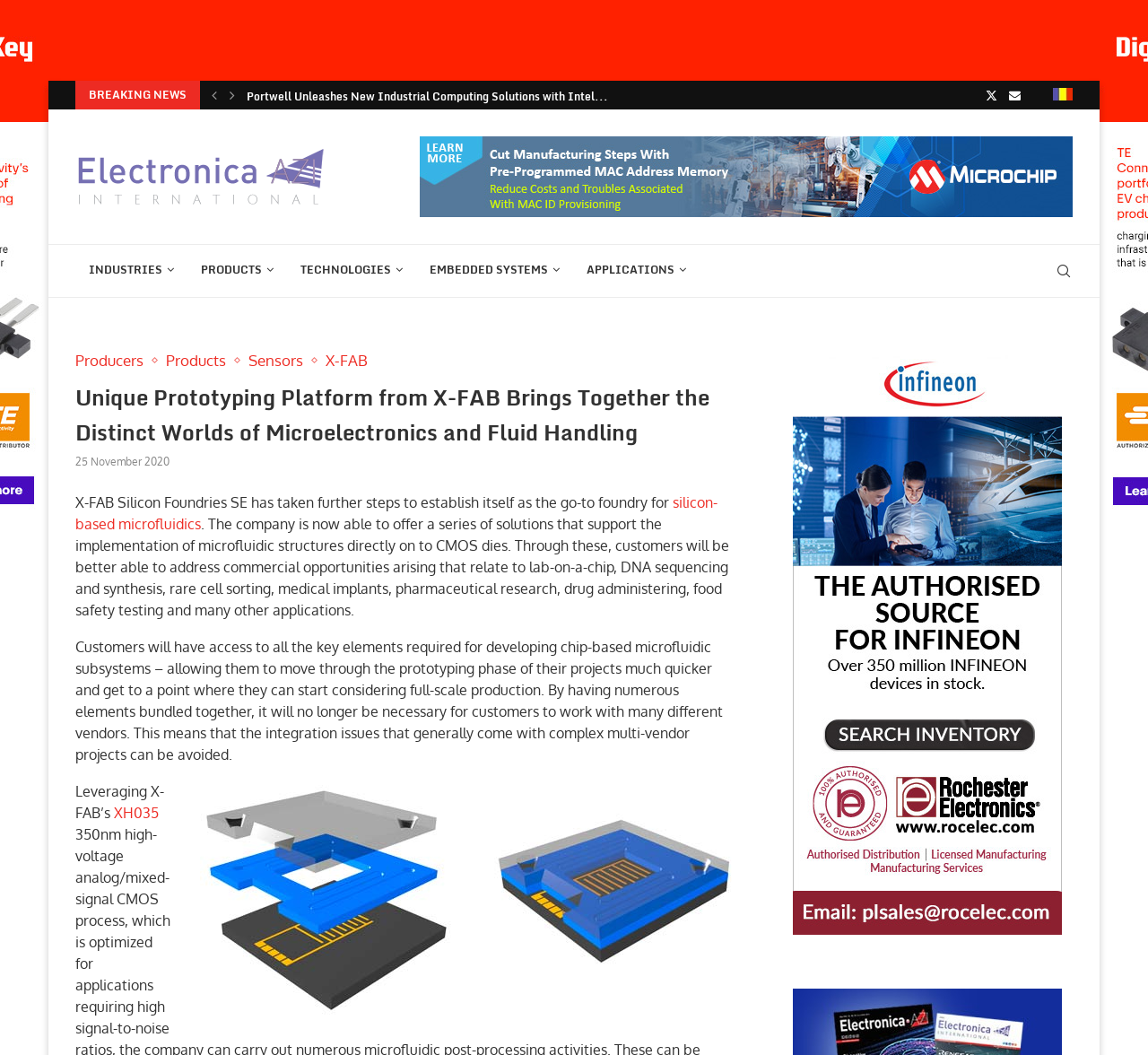Using a single word or phrase, answer the following question: 
What is the name of the platform mentioned in the article?

Unique Prototyping Platform